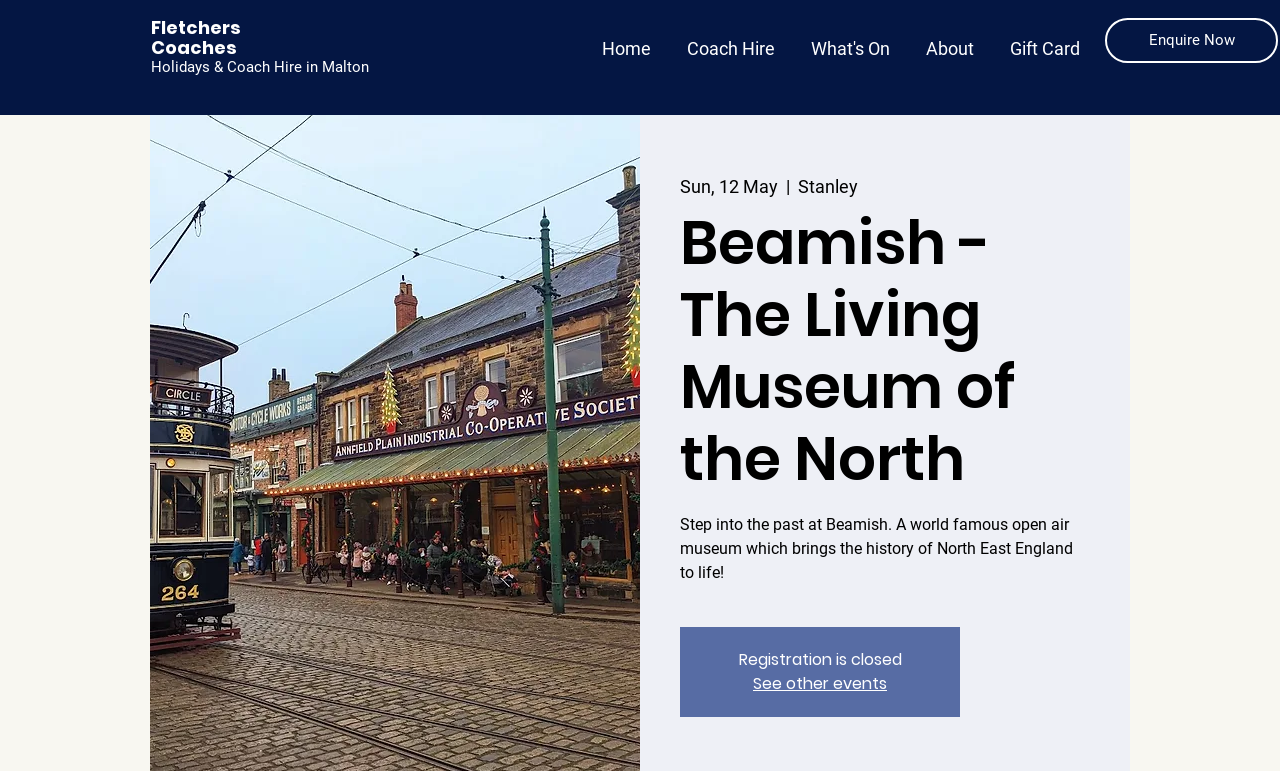Please give the bounding box coordinates of the area that should be clicked to fulfill the following instruction: "See other events". The coordinates should be in the format of four float numbers from 0 to 1, i.e., [left, top, right, bottom].

[0.588, 0.872, 0.693, 0.901]